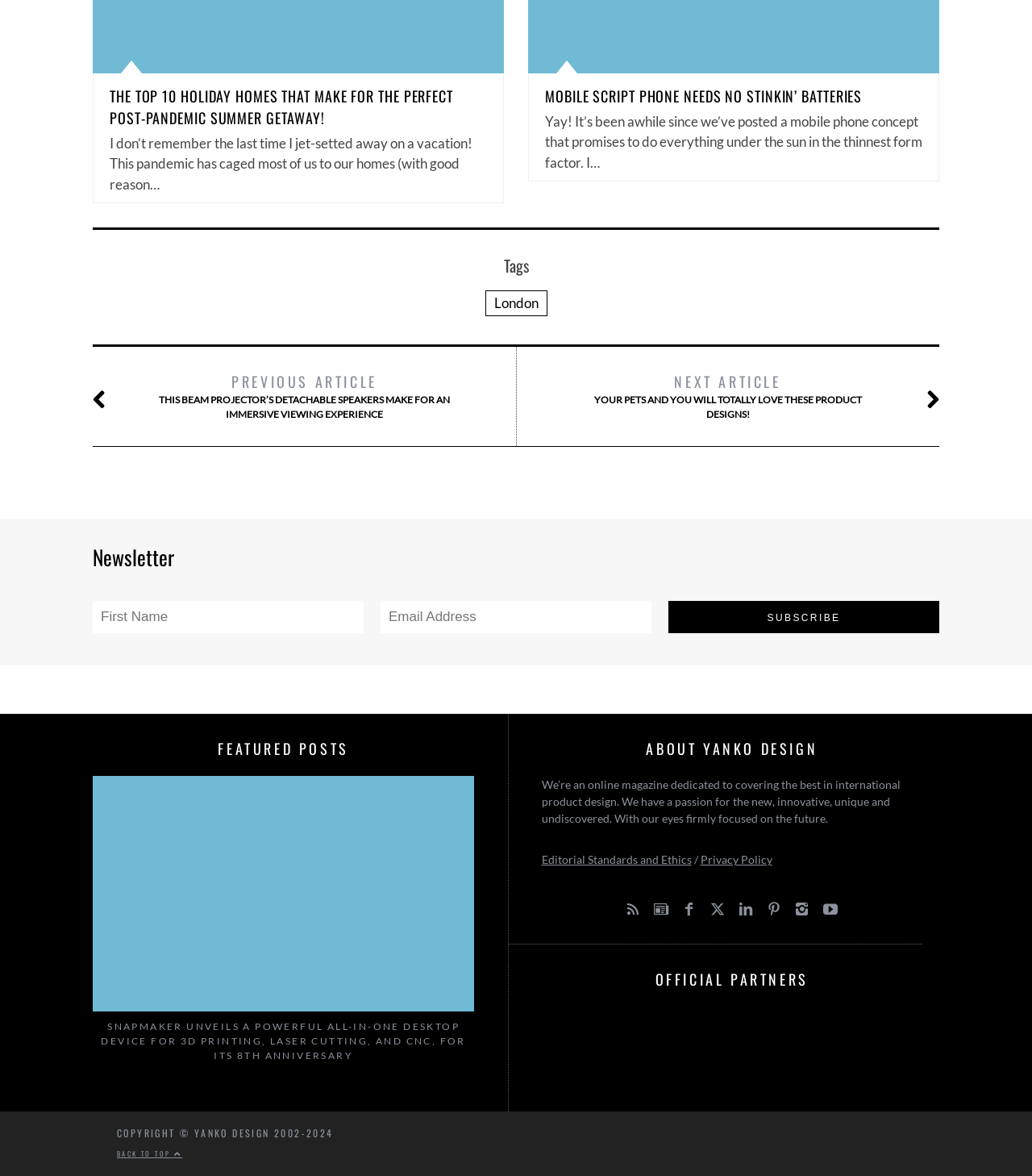What is the theme of the 'FEATURED POSTS' section?
Using the visual information from the image, give a one-word or short-phrase answer.

Product design